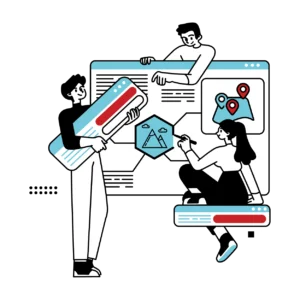What is the third character doing in the image?
Kindly answer the question with as much detail as you can.

The third character, positioned slightly above, appears to be overseeing the process, indicating teamwork in optimizing travel management, which suggests that the third character is overseeing the process.